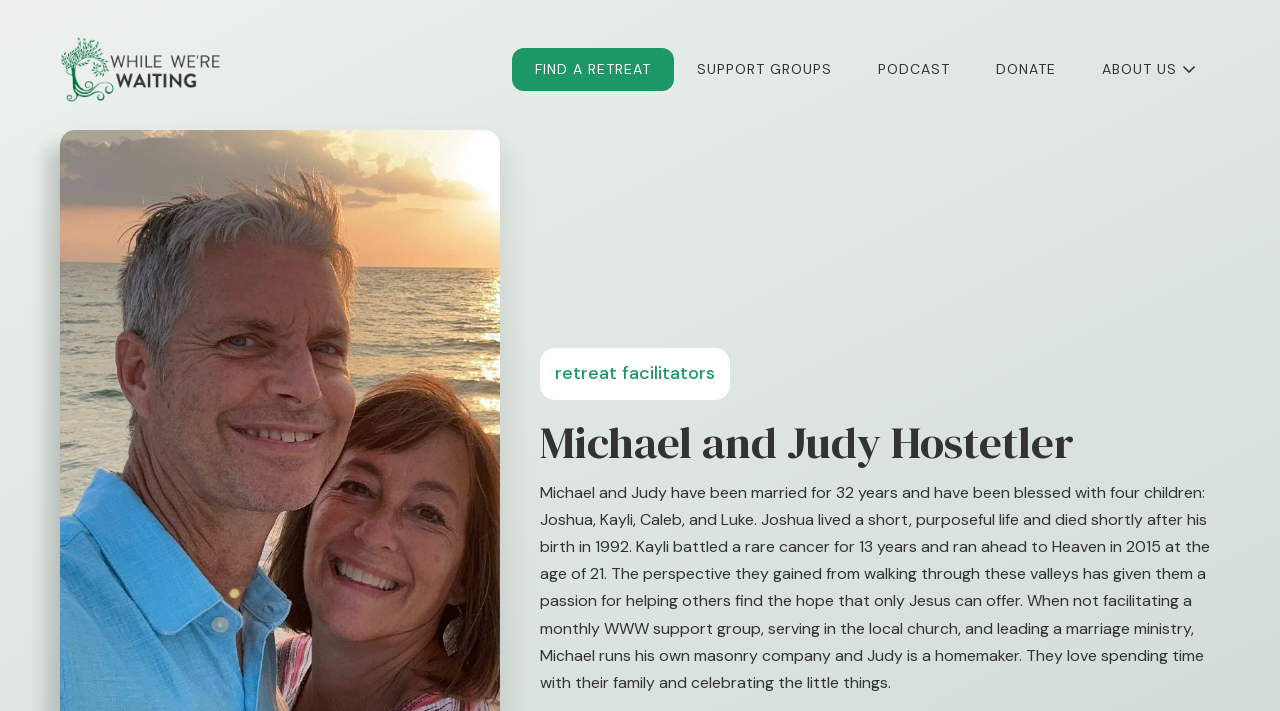Answer in one word or a short phrase: 
What is the name of the support group?

While We're Waiting